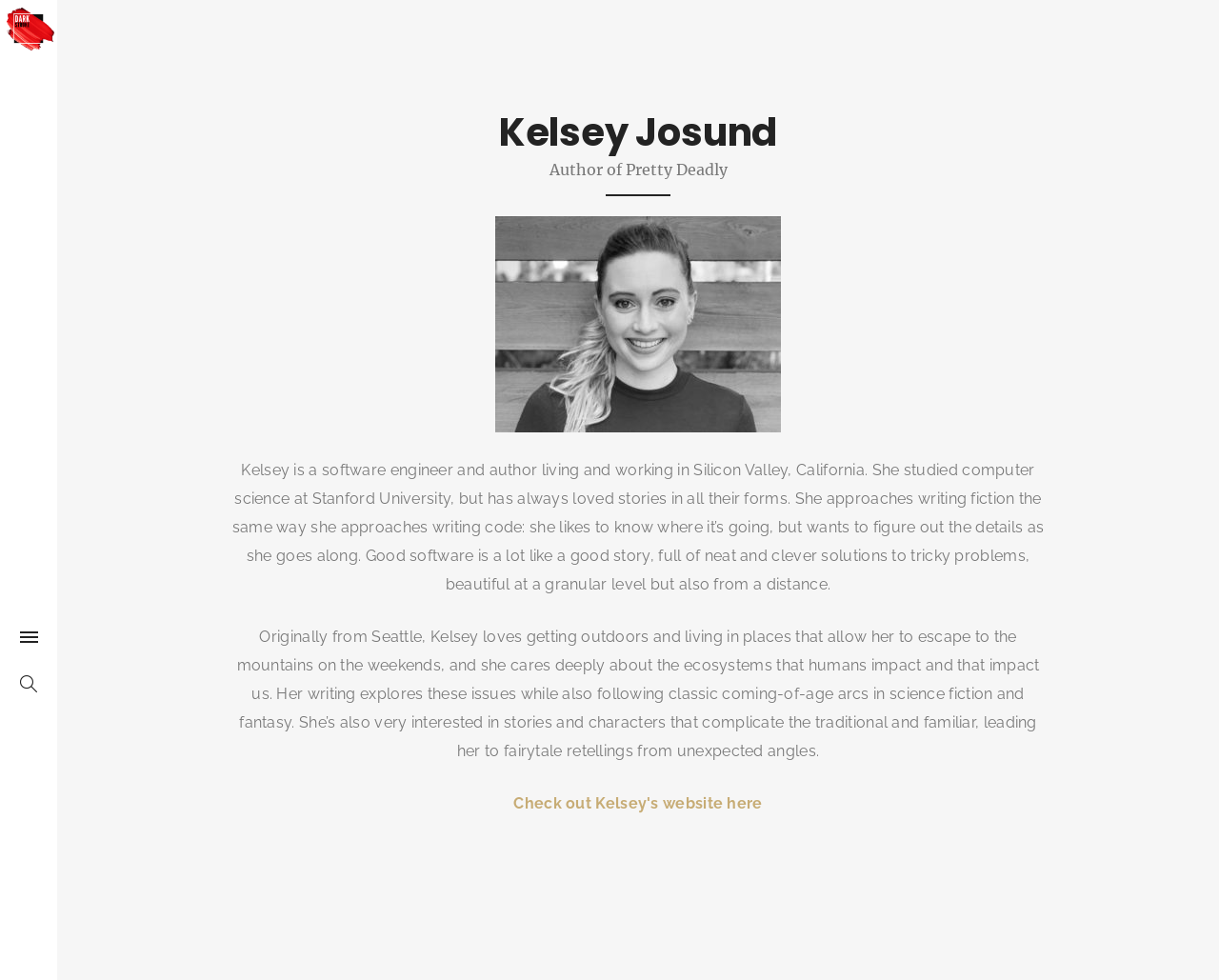From the element description name="s" placeholder="Start Searching", predict the bounding box coordinates of the UI element. The coordinates must be specified in the format (top-left x, top-left y, bottom-right x, bottom-right y) and should be within the 0 to 1 range.

[0.176, 0.461, 0.871, 0.529]